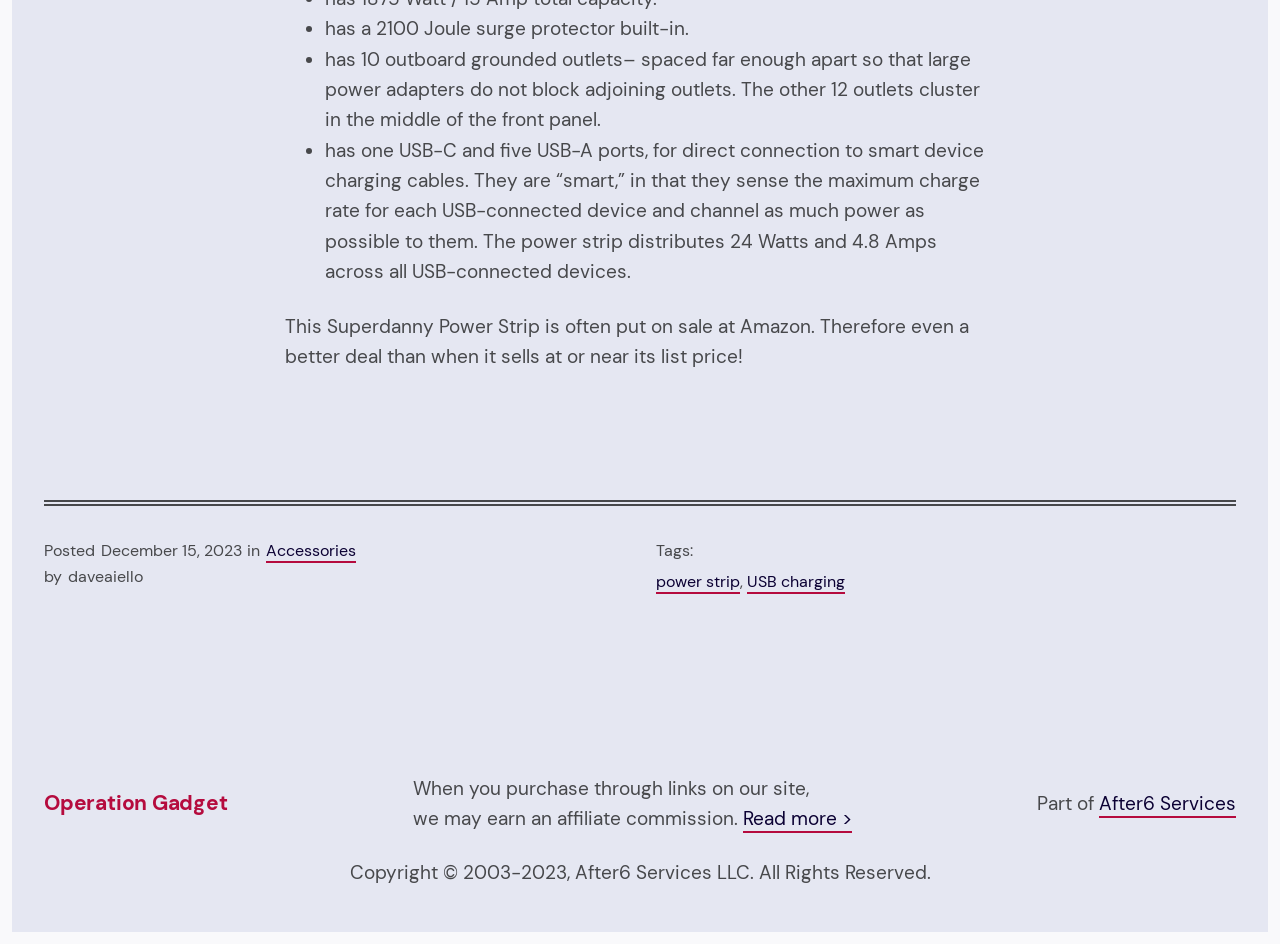How many outboard grounded outlets does the power strip have?
With the help of the image, please provide a detailed response to the question.

The webpage states that the power strip 'has 10 outboard grounded outlets– spaced far enough apart so that large power adapters do not block adjoining outlets.' This indicates that the power strip has 10 outboard grounded outlets.